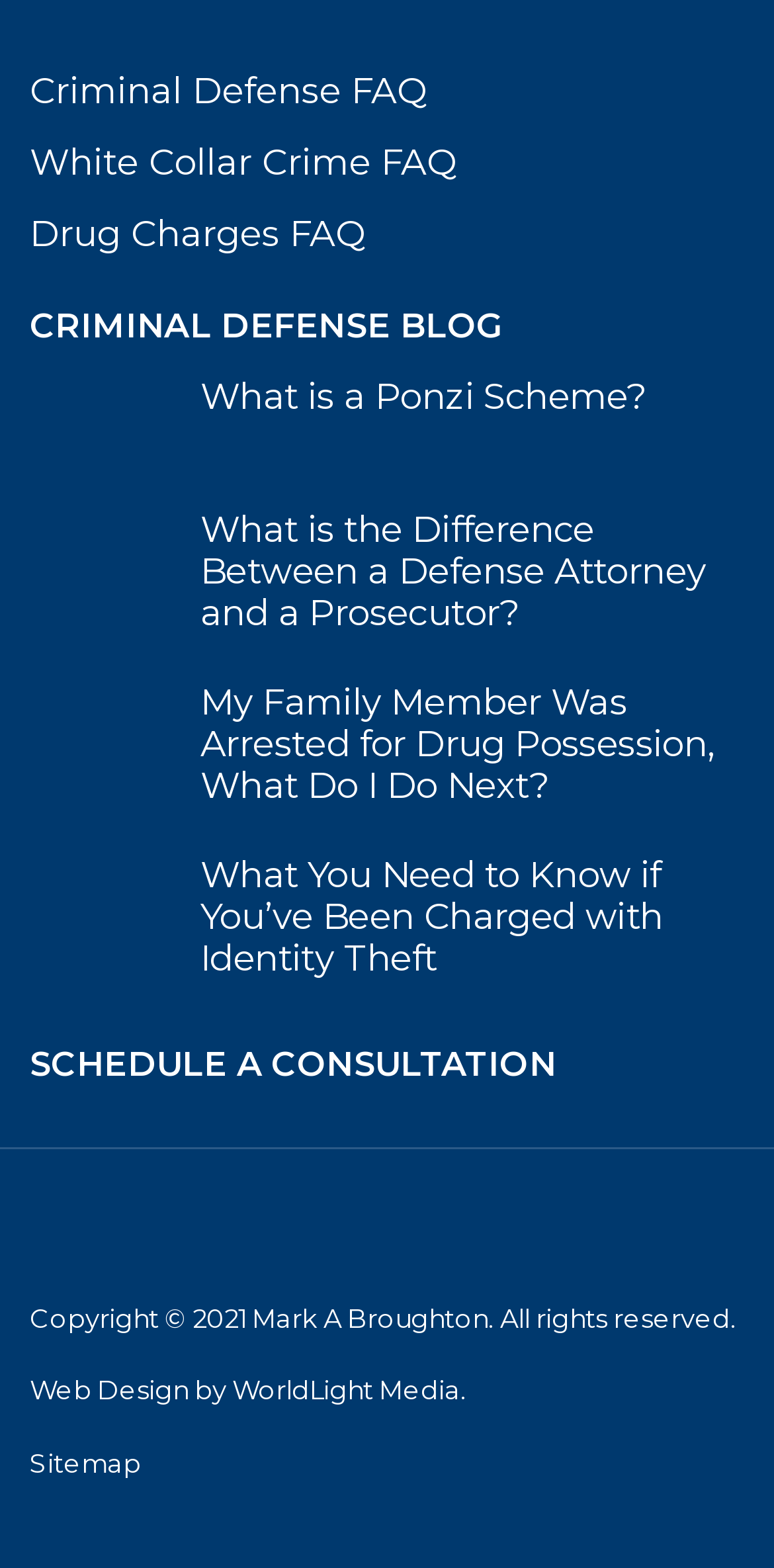How many articles are on this webpage? Observe the screenshot and provide a one-word or short phrase answer.

4